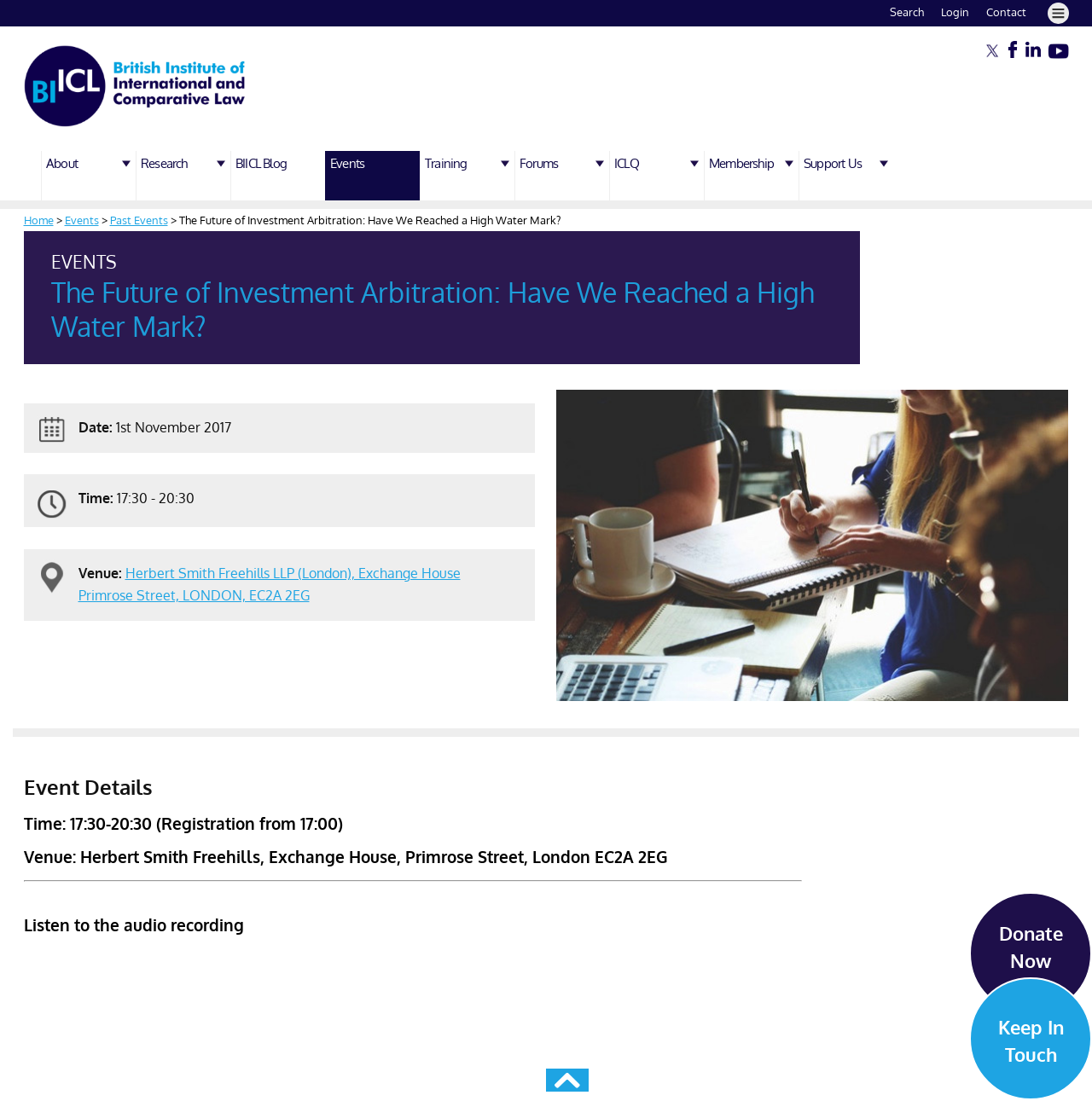Identify the bounding box coordinates of the section to be clicked to complete the task described by the following instruction: "Click on the 'Donate Now' button". The coordinates should be four float numbers between 0 and 1, formatted as [left, top, right, bottom].

[0.888, 0.81, 1.0, 0.922]